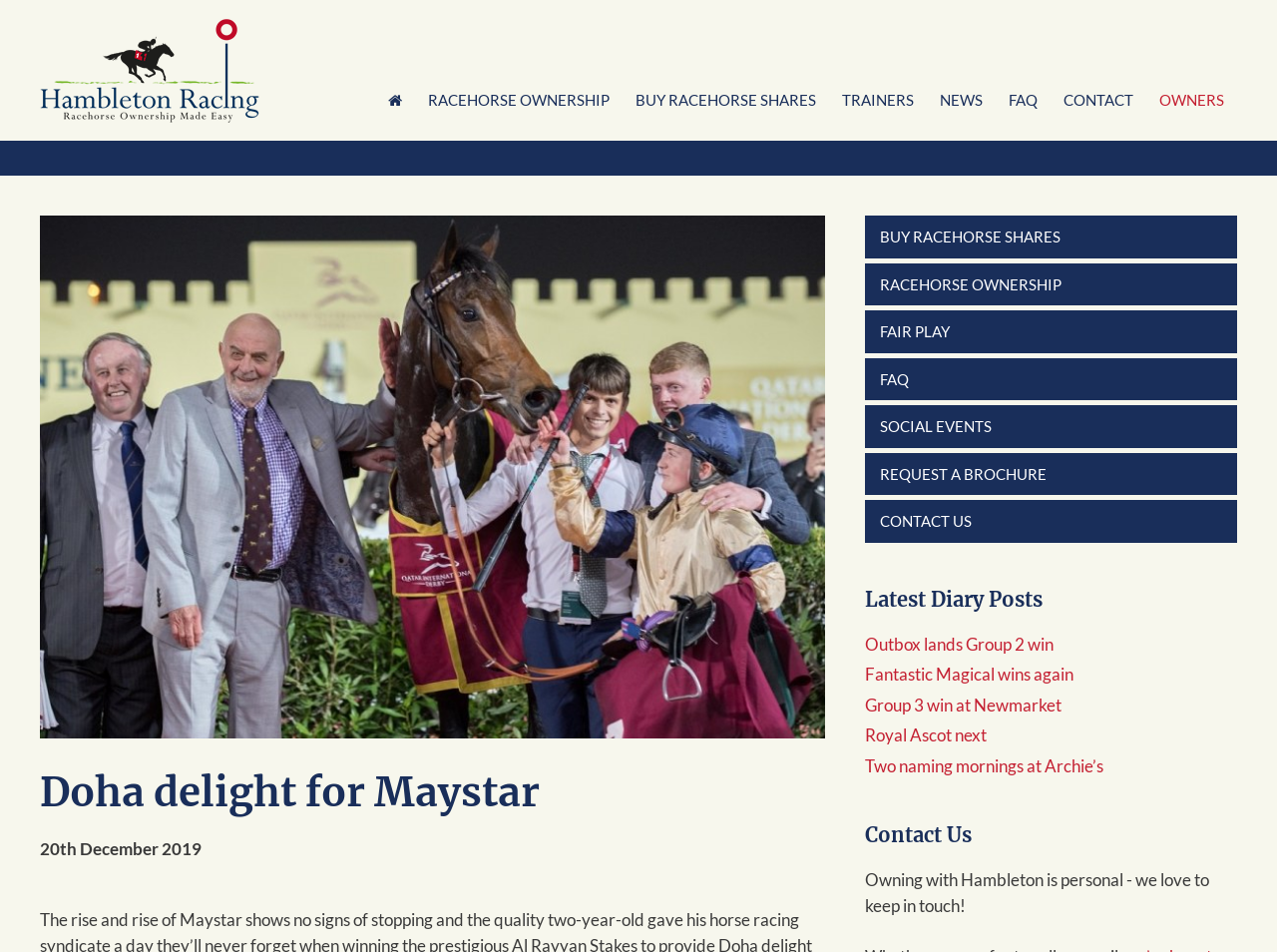Based on the element description: "Outbox lands Group 2 win", identify the UI element and provide its bounding box coordinates. Use four float numbers between 0 and 1, [left, top, right, bottom].

[0.677, 0.665, 0.825, 0.687]